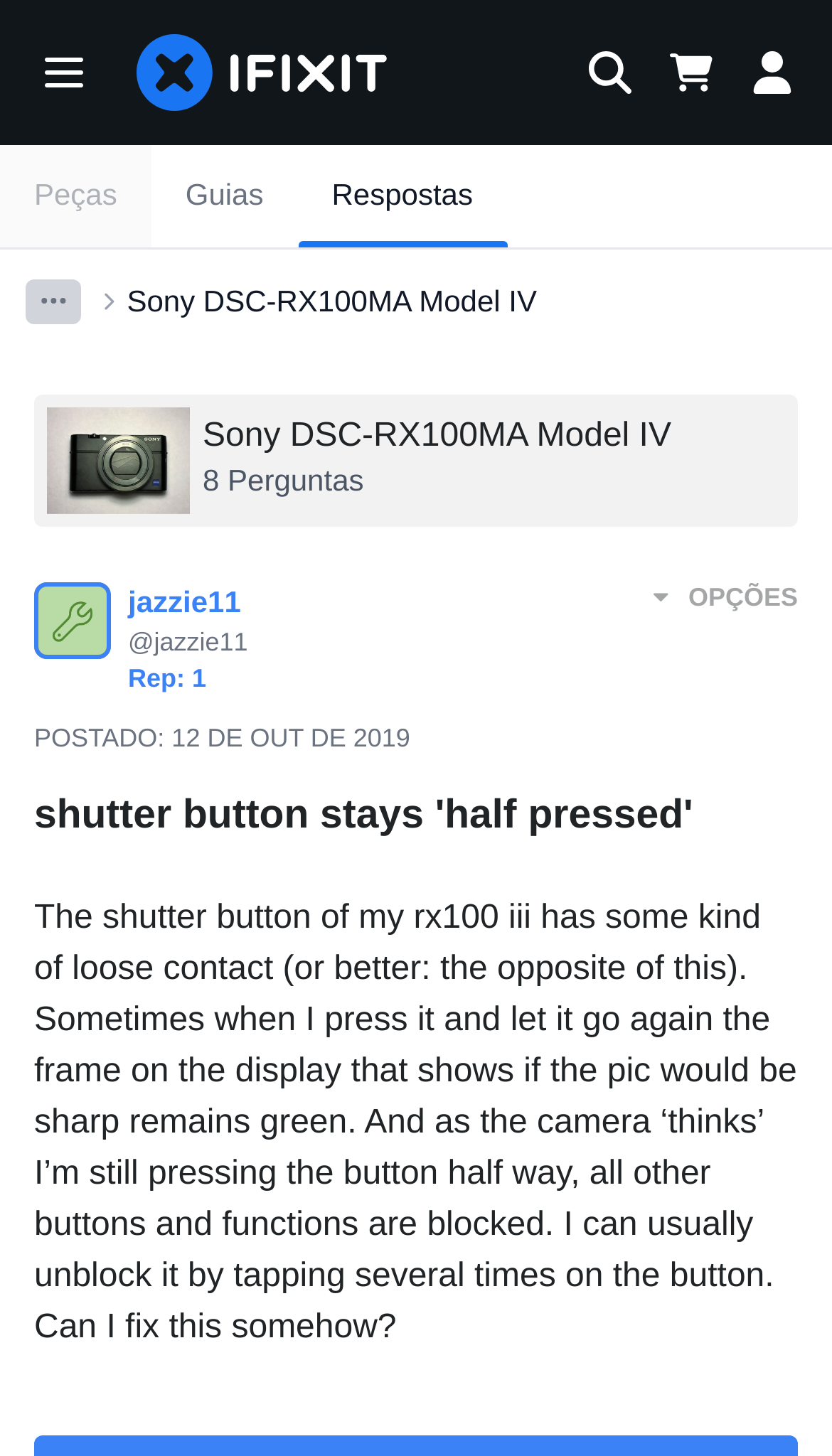Calculate the bounding box coordinates for the UI element based on the following description: "Sony DSC-RX100MA Model IV". Ensure the coordinates are four float numbers between 0 and 1, i.e., [left, top, right, bottom].

[0.244, 0.287, 0.807, 0.312]